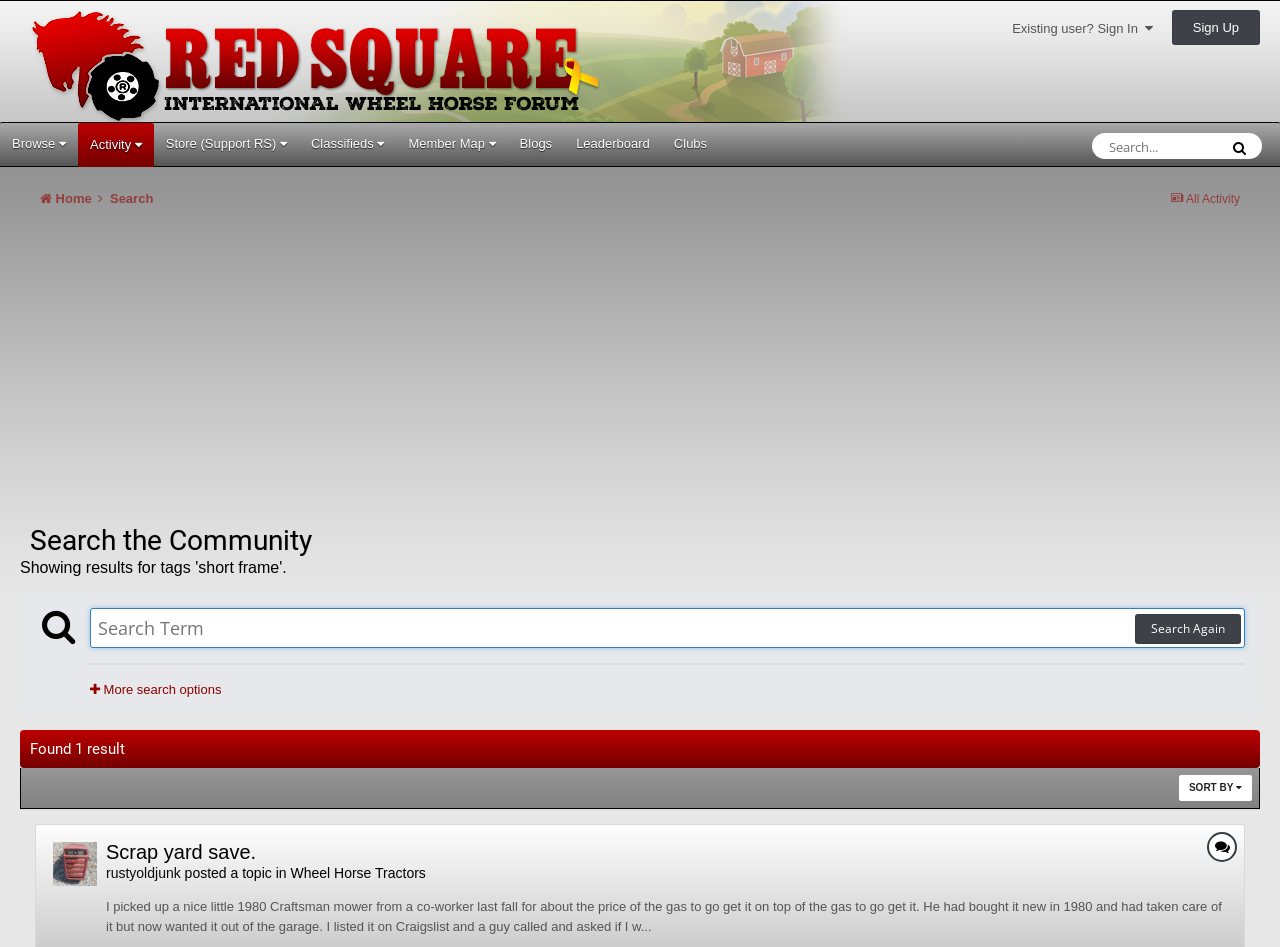Answer the following inquiry with a single word or phrase:
What is the text of the button next to the search box?

Search Again